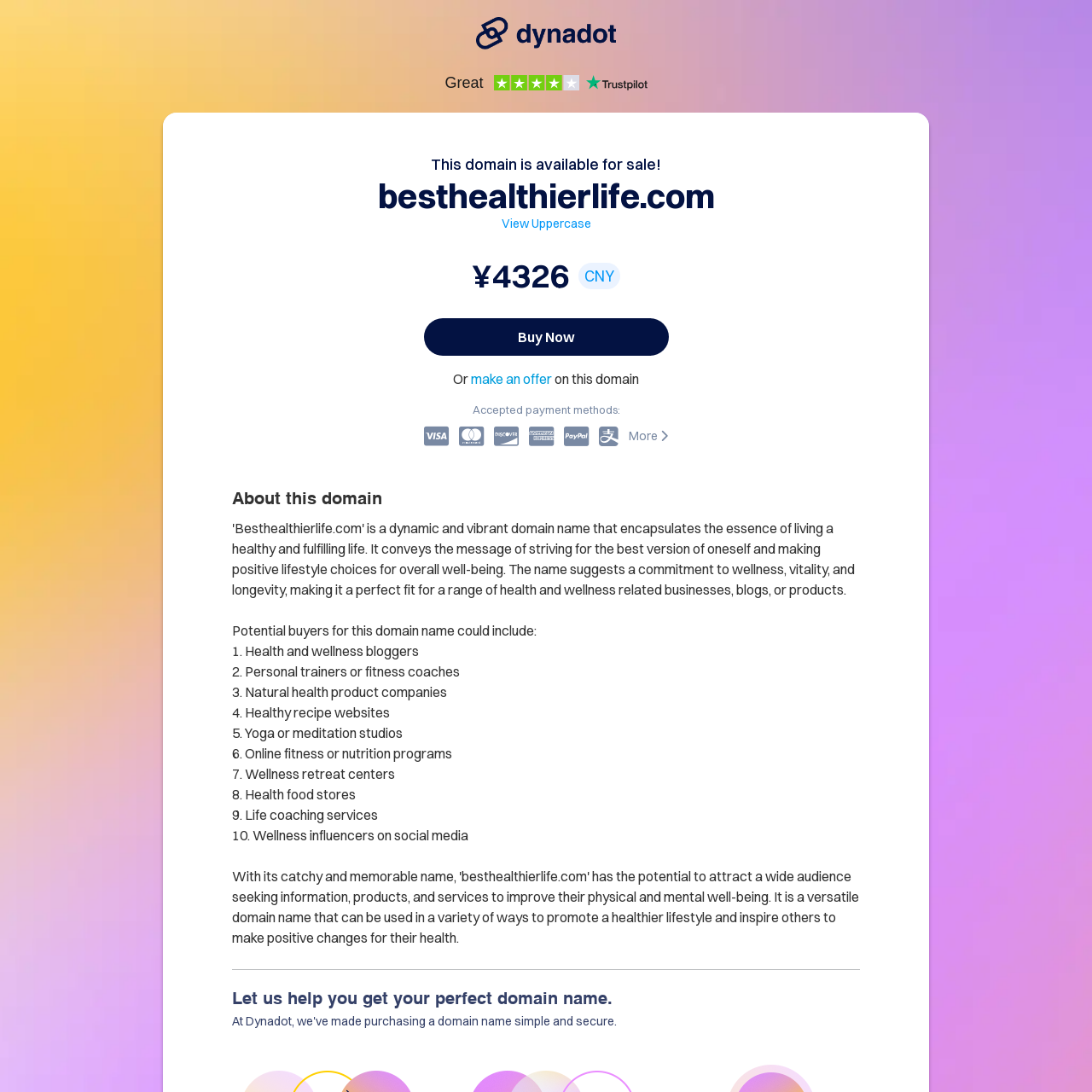Locate the UI element described as follows: "Kontakt". Return the bounding box coordinates as four float numbers between 0 and 1 in the order [left, top, right, bottom].

None